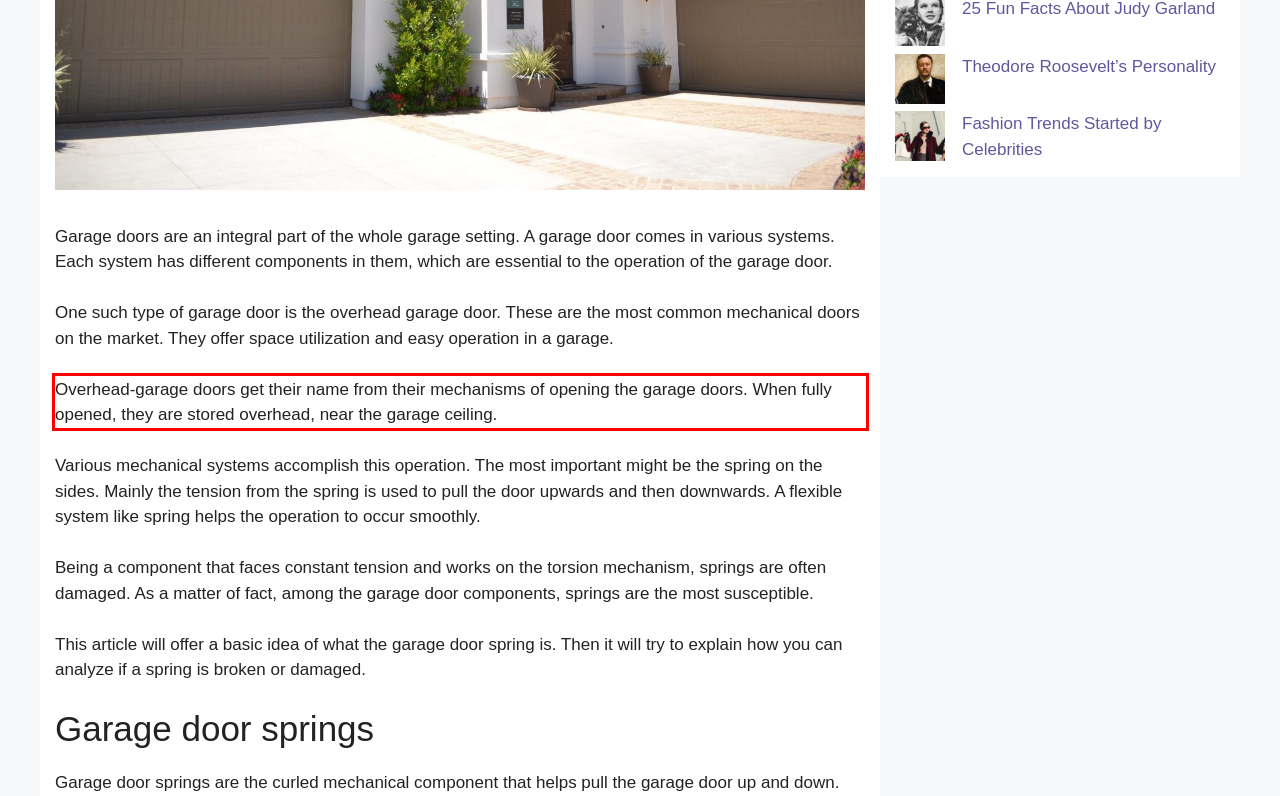Identify the red bounding box in the webpage screenshot and perform OCR to generate the text content enclosed.

Overhead-garage doors get their name from their mechanisms of opening the garage doors. When fully opened, they are stored overhead, near the garage ceiling.